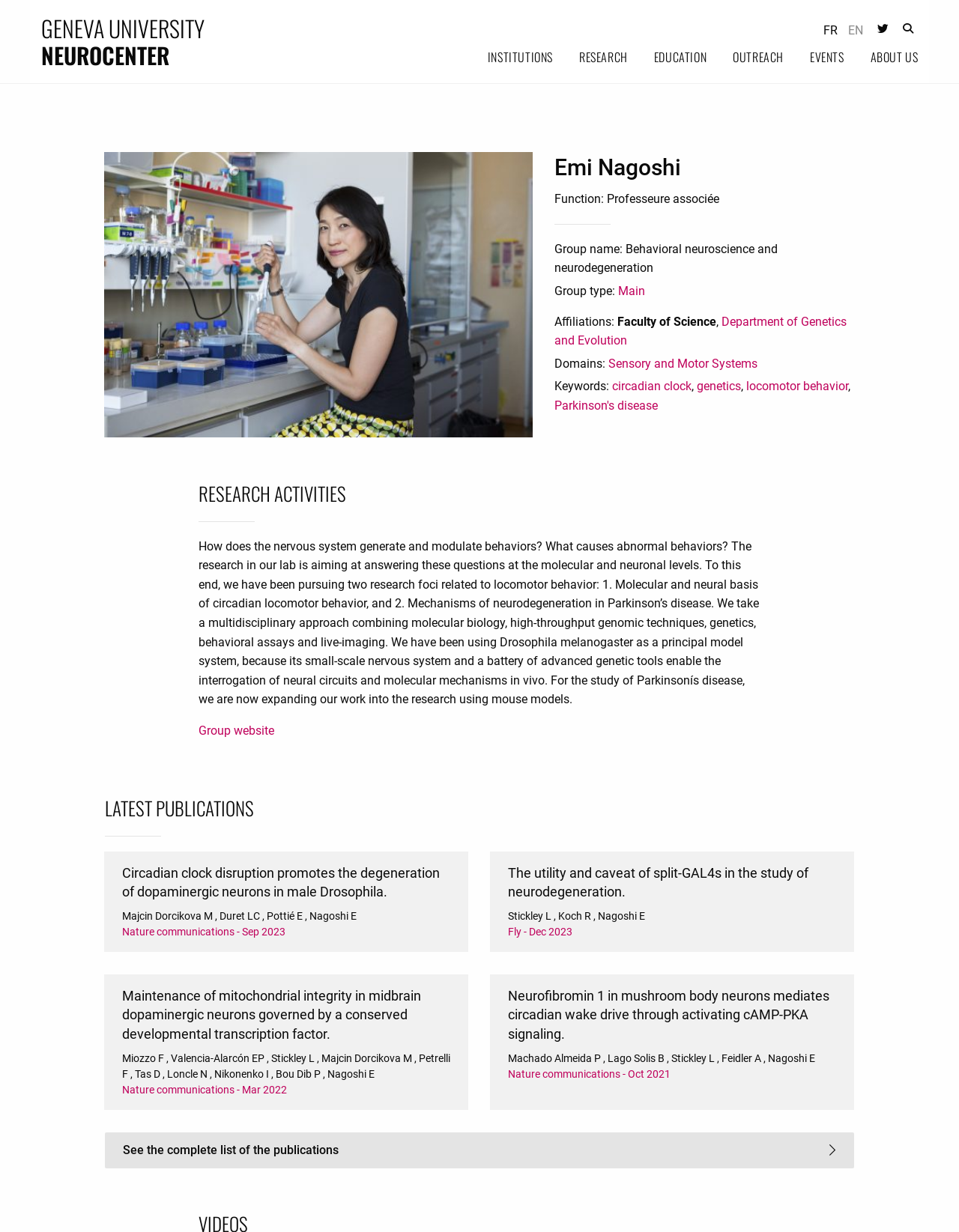Provide a brief response in the form of a single word or phrase:
What is the model system used in the research?

Drosophila melanogaster